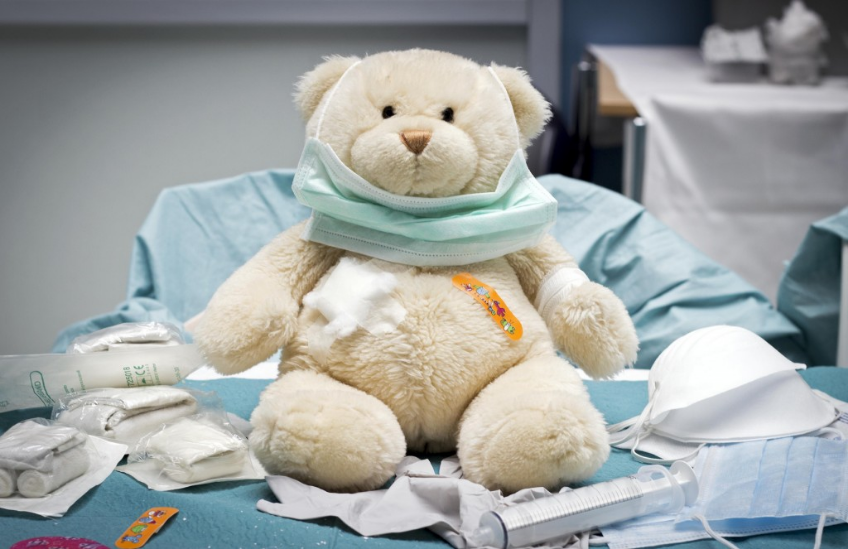Explain the image with as much detail as possible.

In a playful yet poignant scene set in a medical context, a teddy bear takes center stage, adorned with a surgical mask and various bandages, illustrating a unique blend of care and comfort. The bear, with its soft, plush fur, is surrounded by medical supplies such as cotton balls, syringes, and gauze, emphasizing its role as a comforting presence for children facing medical challenges. This heartwarming setup highlights the profound impact of stuffed animals in helping kids cope with doctor visits and hospital stays, symbolizing hope and healing through play. The image captures an essence of compassion and the idea that even the simplest toys can provide significant emotional support during tough times.